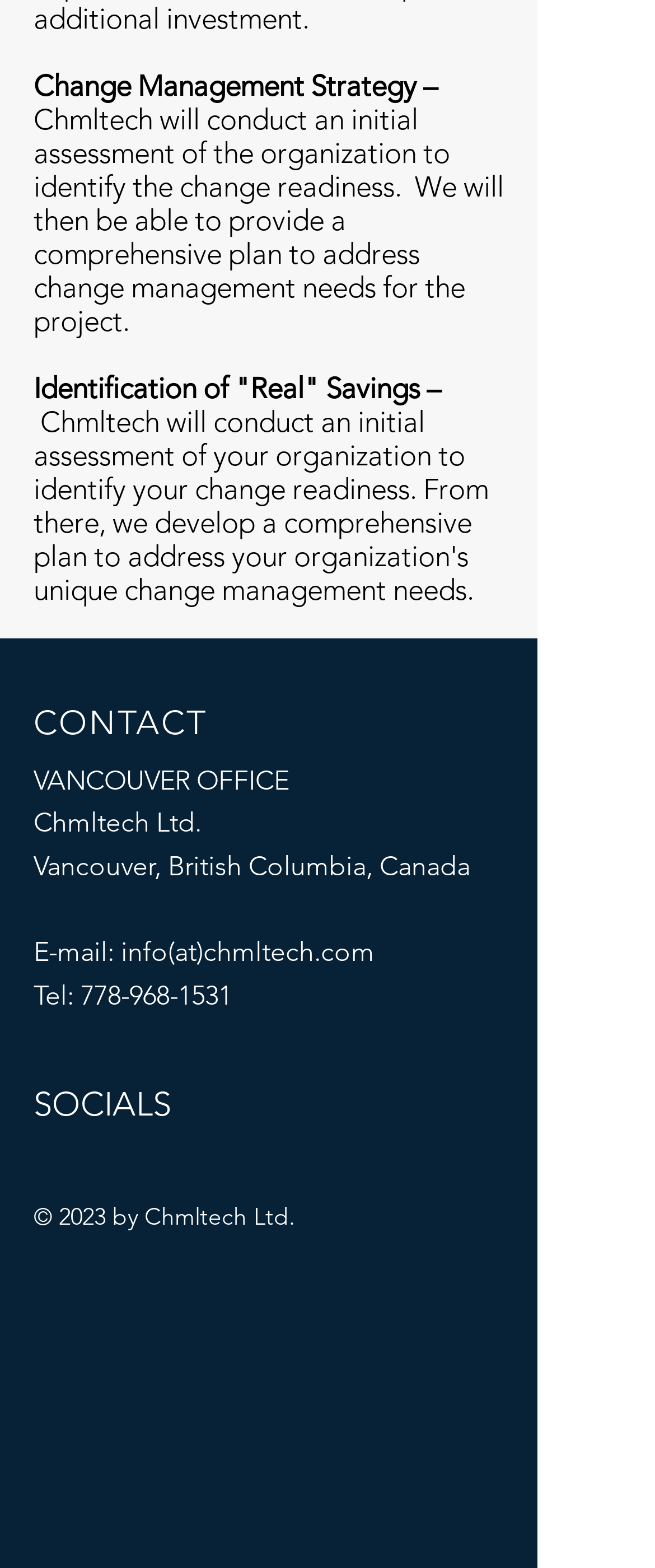What is the city and country of the Vancouver office?
Answer the question based on the image using a single word or a brief phrase.

Vancouver, British Columbia, Canada